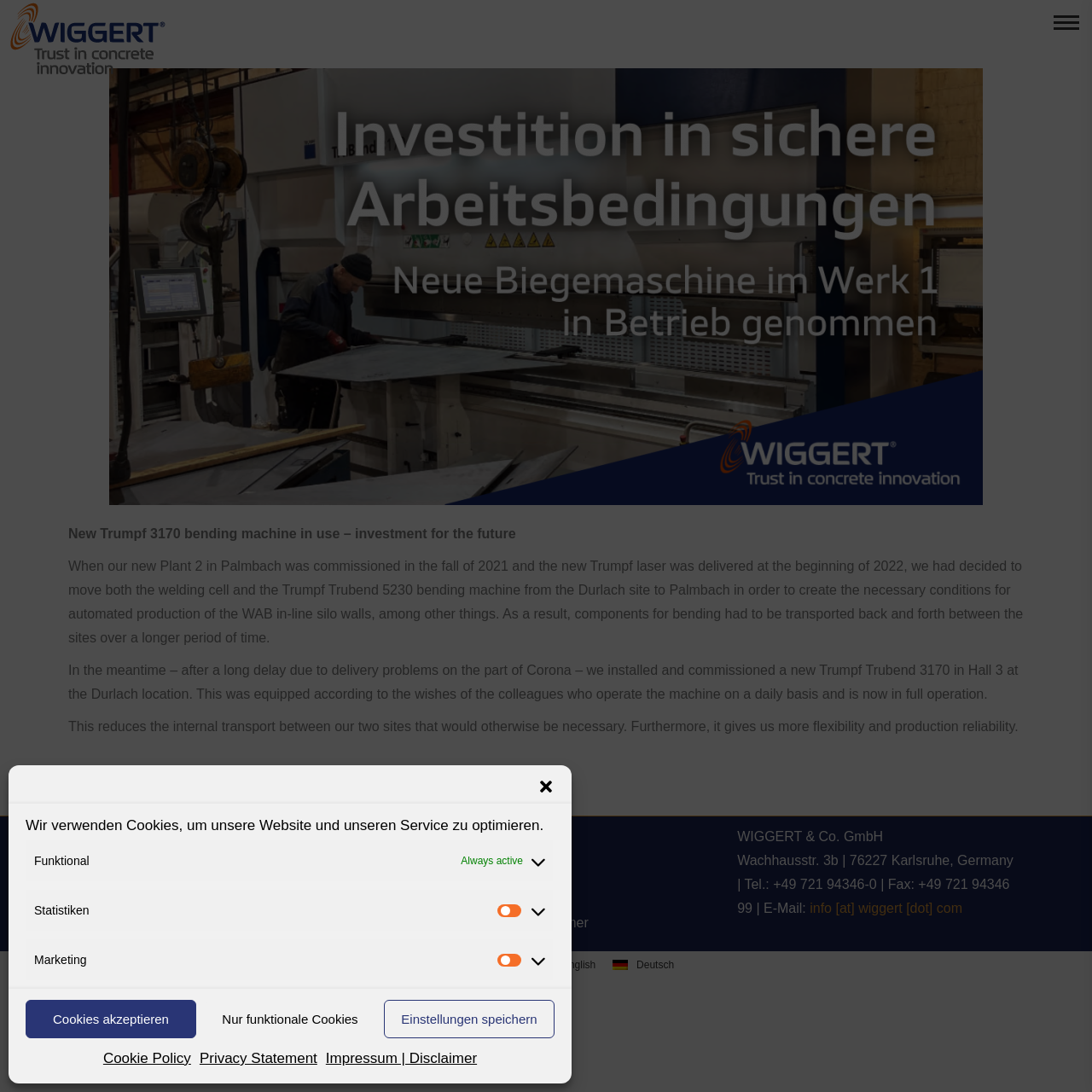What is the company name?
Look at the image and respond with a one-word or short phrase answer.

WIGGERT & Co. GmbH